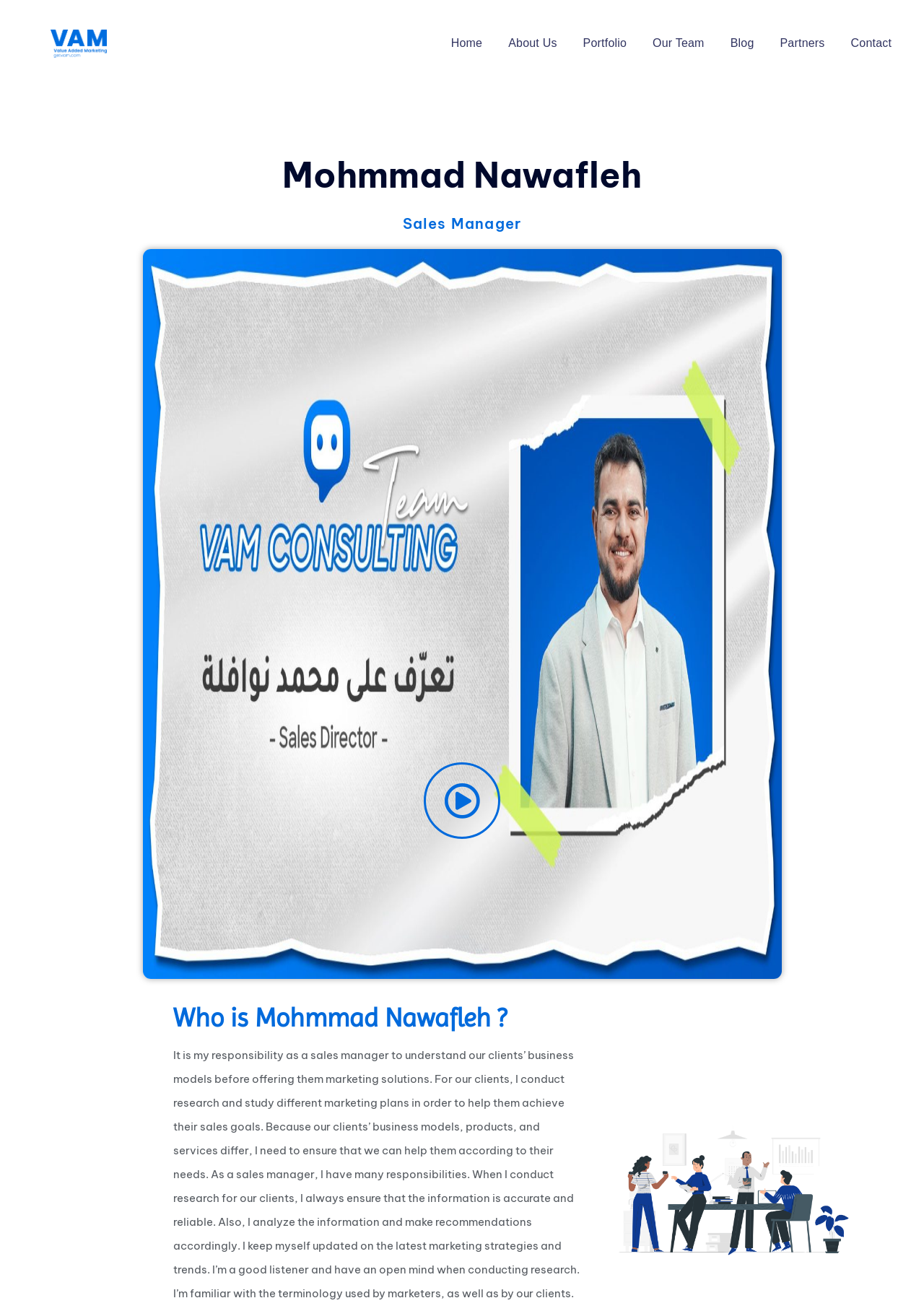Please determine the bounding box coordinates of the element's region to click for the following instruction: "check the Portfolio".

[0.618, 0.017, 0.691, 0.05]